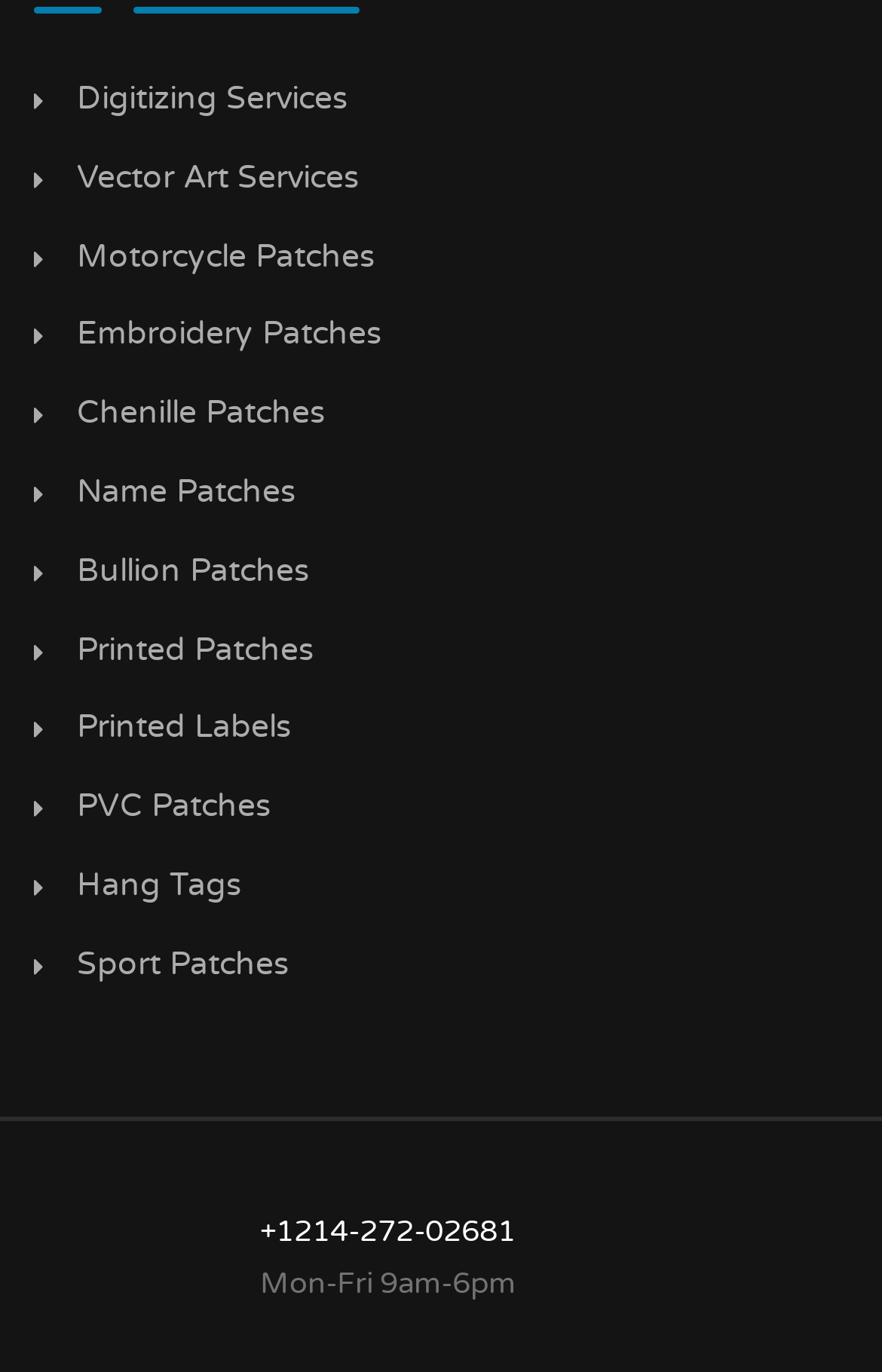How many types of patches are offered?
Based on the image, answer the question with a single word or brief phrase.

At least 9